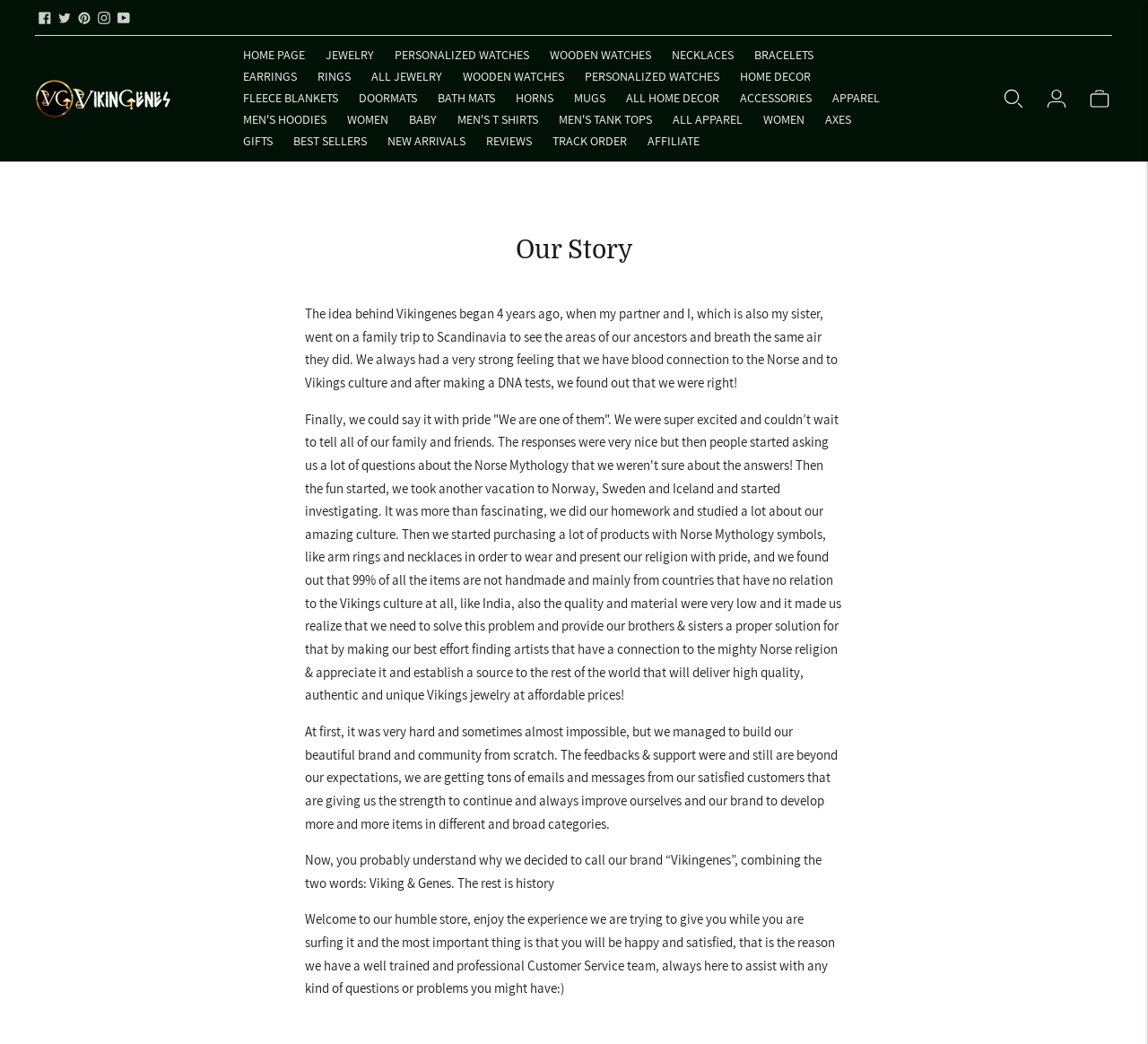Provide the bounding box coordinates for the area that should be clicked to complete the instruction: "Go to Home Page".

[0.212, 0.045, 0.265, 0.06]